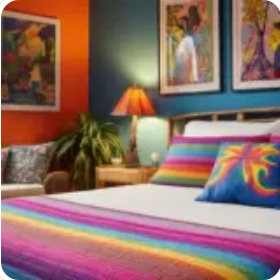Give an in-depth description of the image.

The image showcases a vibrant and inviting bedroom, characterized by its bold color palette and eclectic decorations. The walls are painted in shades of deep blue and warm orange, creating a cozy and energetic atmosphere. The bed is adorned with a striking rainbow-striped blanket, complemented by decorative pillows featuring eye-catching patterns and colors.

On the left side, a comfortable armchair and a side table enhance the room's functionality, while a lush green plant adds a touch of nature and freshness. Framed art pieces hang on the walls, showcasing colorful, abstract designs that reflect a creative and artistic vibe. A stylish lamp on the bedside table provides soft lighting, perfect for creating a relaxing ambiance. This bedroom design balances aesthetics and comfort, transforming the space into a personal sanctuary that reflects individual style and warmth.